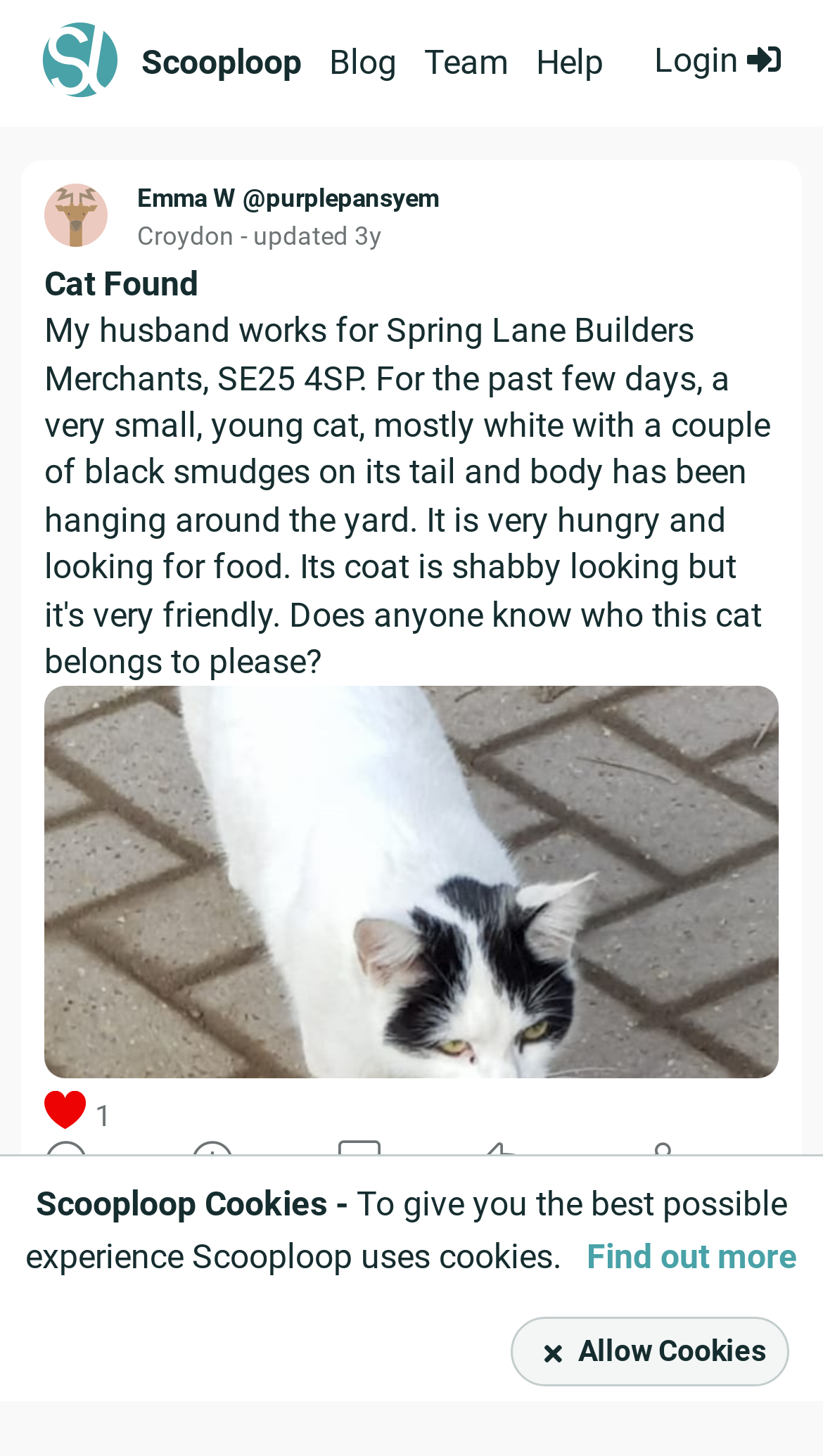Please identify the bounding box coordinates of the element's region that needs to be clicked to fulfill the following instruction: "Go to the Blog page". The bounding box coordinates should consist of four float numbers between 0 and 1, i.e., [left, top, right, bottom].

[0.4, 0.028, 0.482, 0.06]